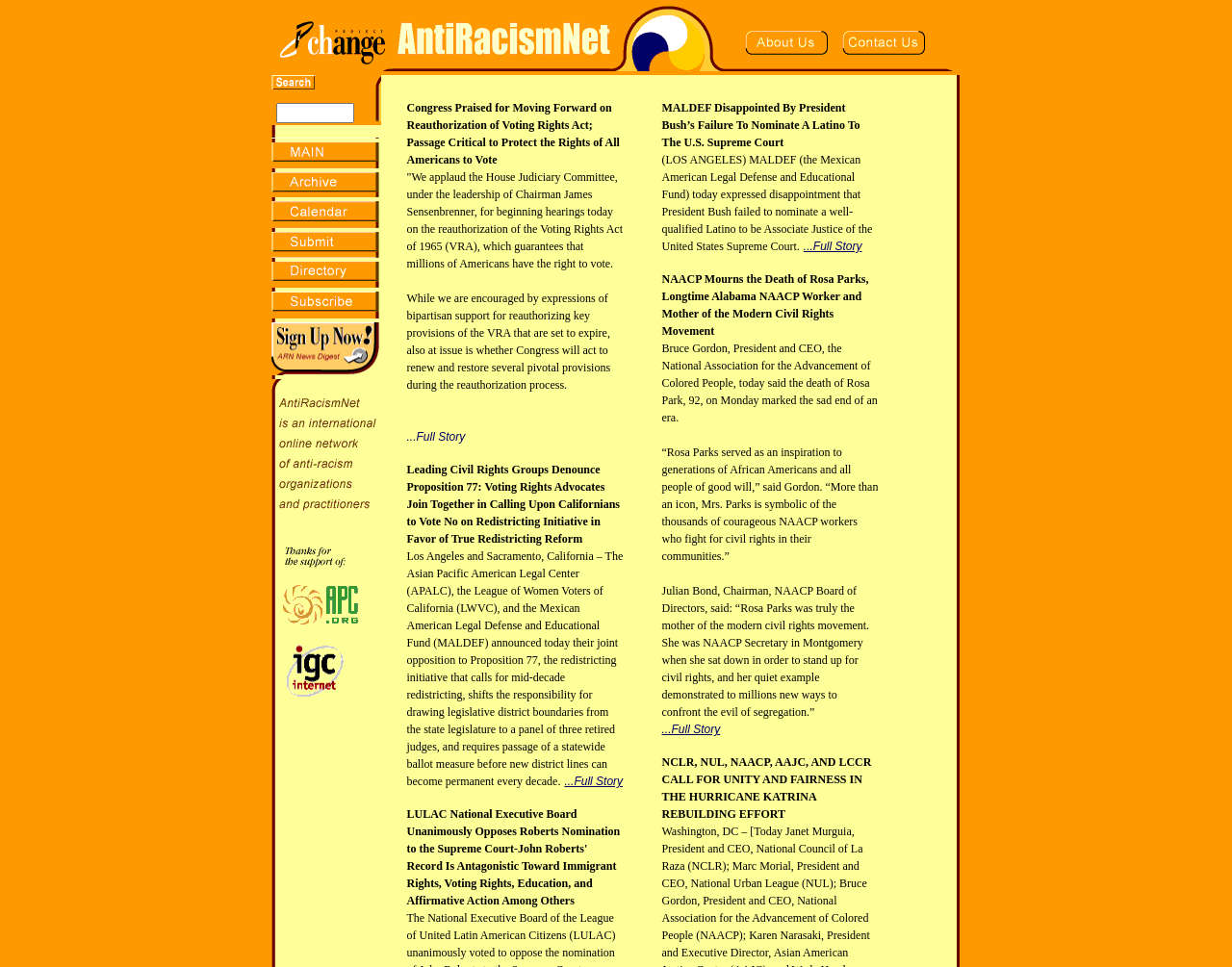What is the purpose of the press release at [0.537, 0.781, 0.707, 0.849]?
Examine the webpage screenshot and provide an in-depth answer to the question.

The press release at the specified location is titled 'NCLR, NUL, NAACP, AAJC, AND LCCR CALL FOR UNITY AND FAIRNESS IN THE HURRICANE KATRINA REBUILDING EFFORT', indicating that its purpose is to call for unity and fairness in the rebuilding effort.